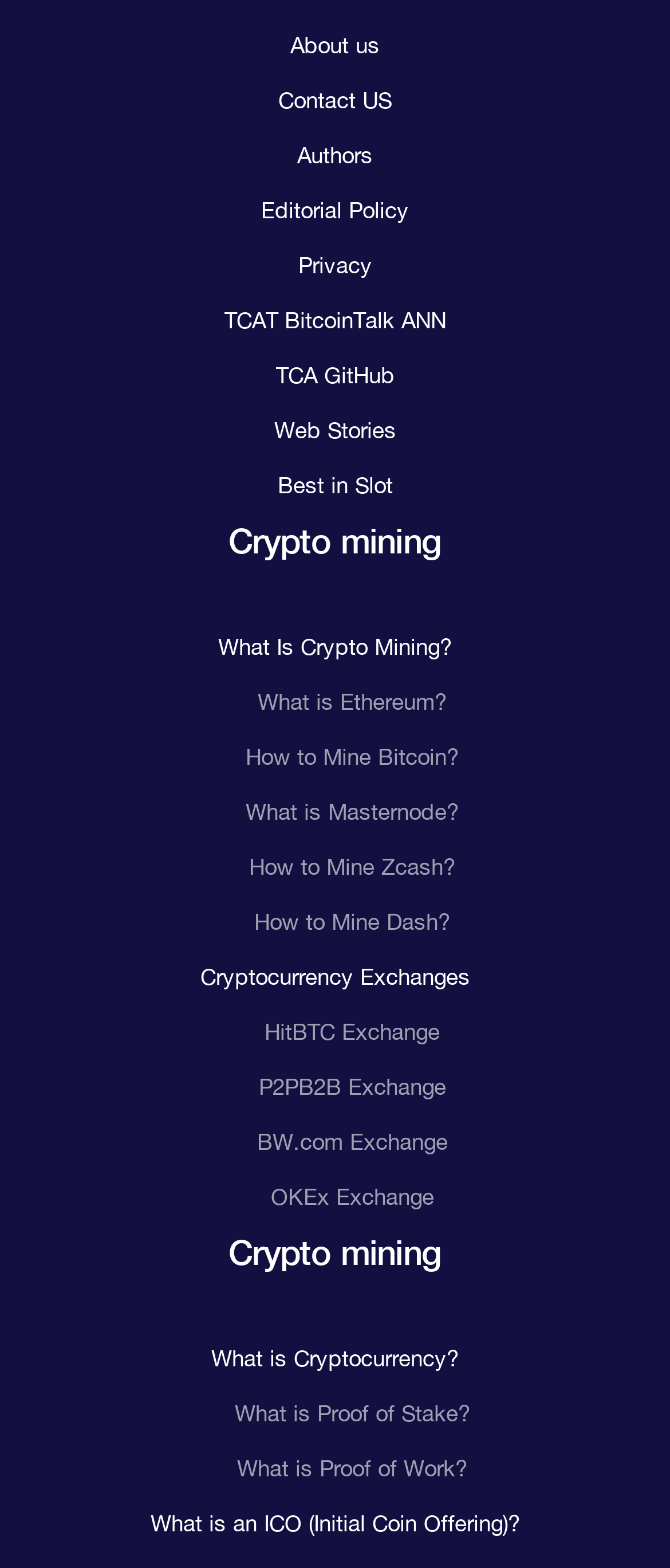Give a one-word or phrase response to the following question: Is there a section on this webpage about authors?

Yes